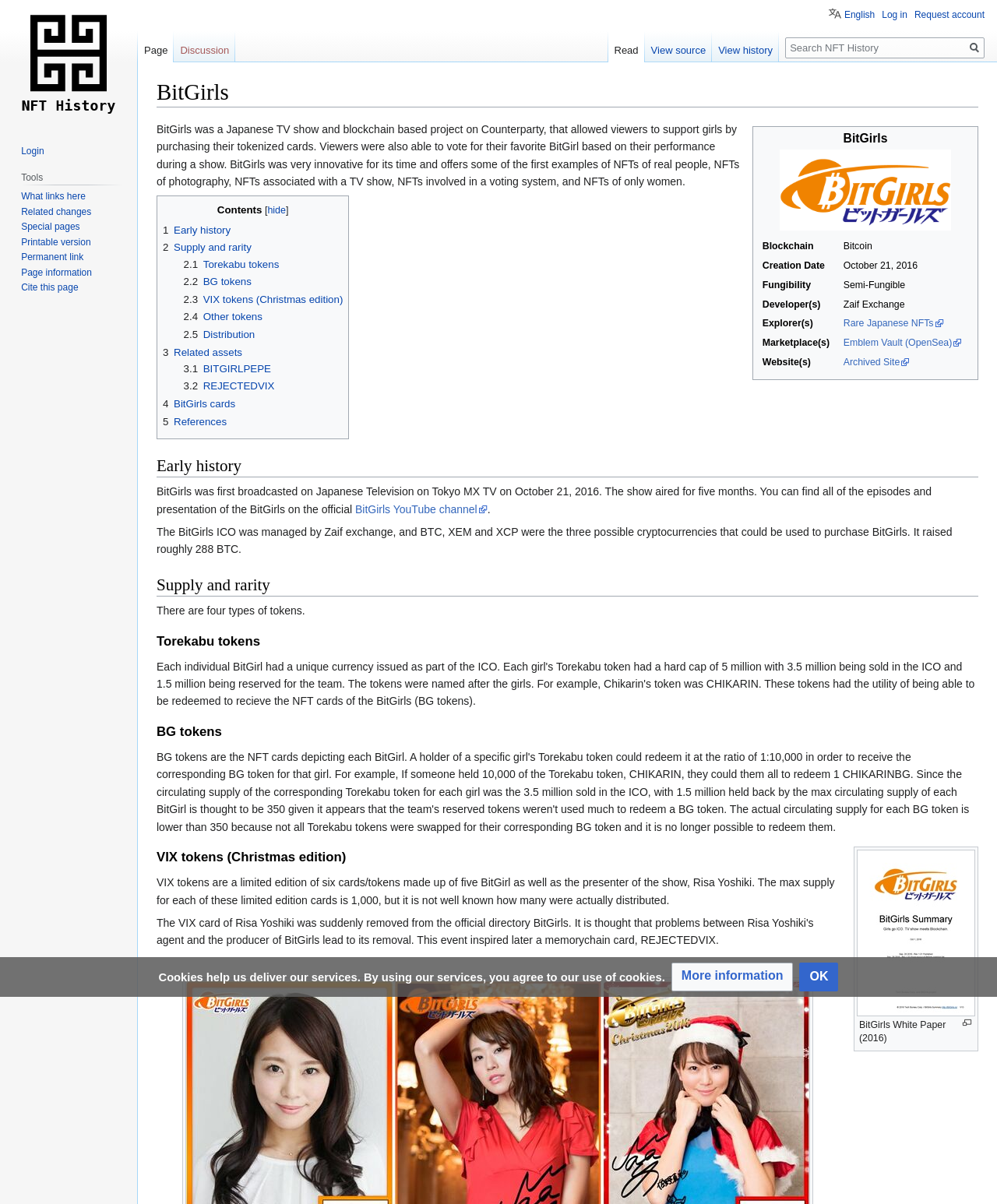Please identify the bounding box coordinates of the element's region that should be clicked to execute the following instruction: "View the 'BitGirls Logobitgirls.webp' image". The bounding box coordinates must be four float numbers between 0 and 1, i.e., [left, top, right, bottom].

[0.782, 0.124, 0.954, 0.191]